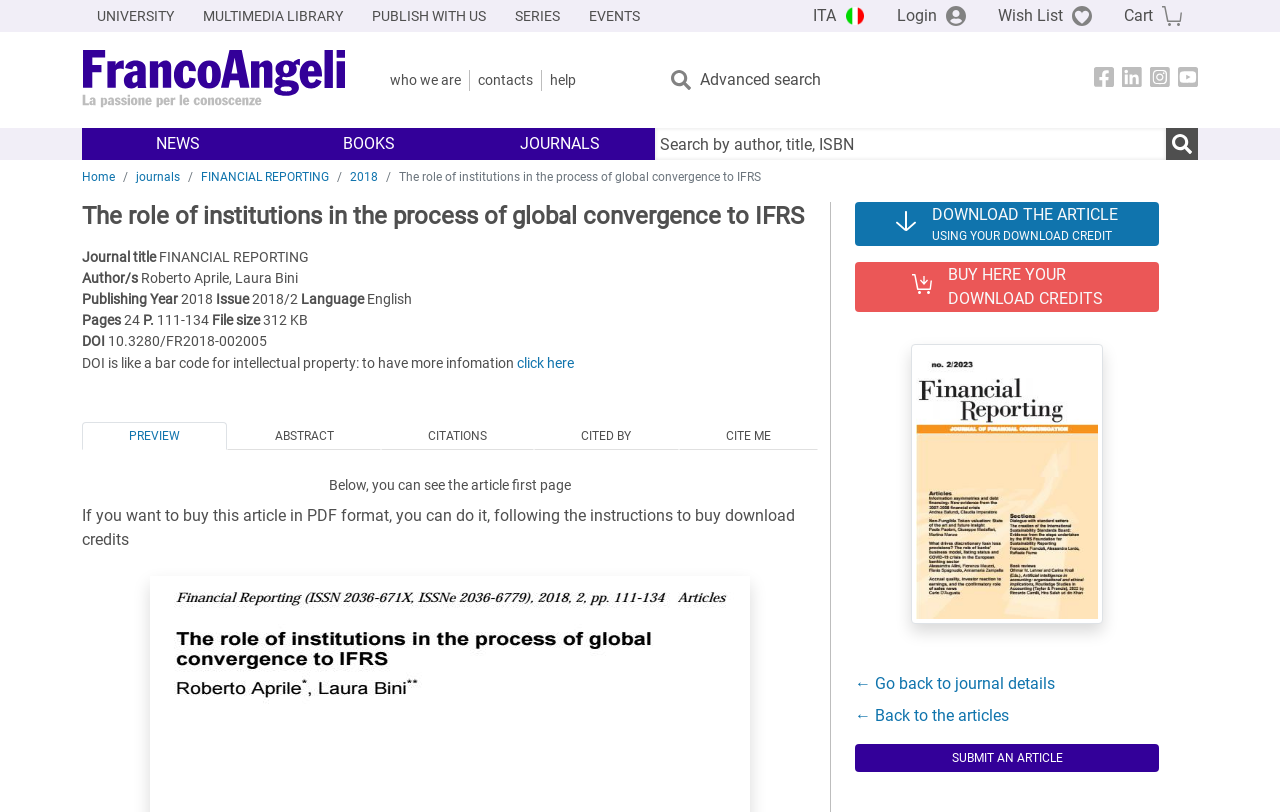Identify the bounding box coordinates of the clickable region to carry out the given instruction: "Click the Twitter icon".

None